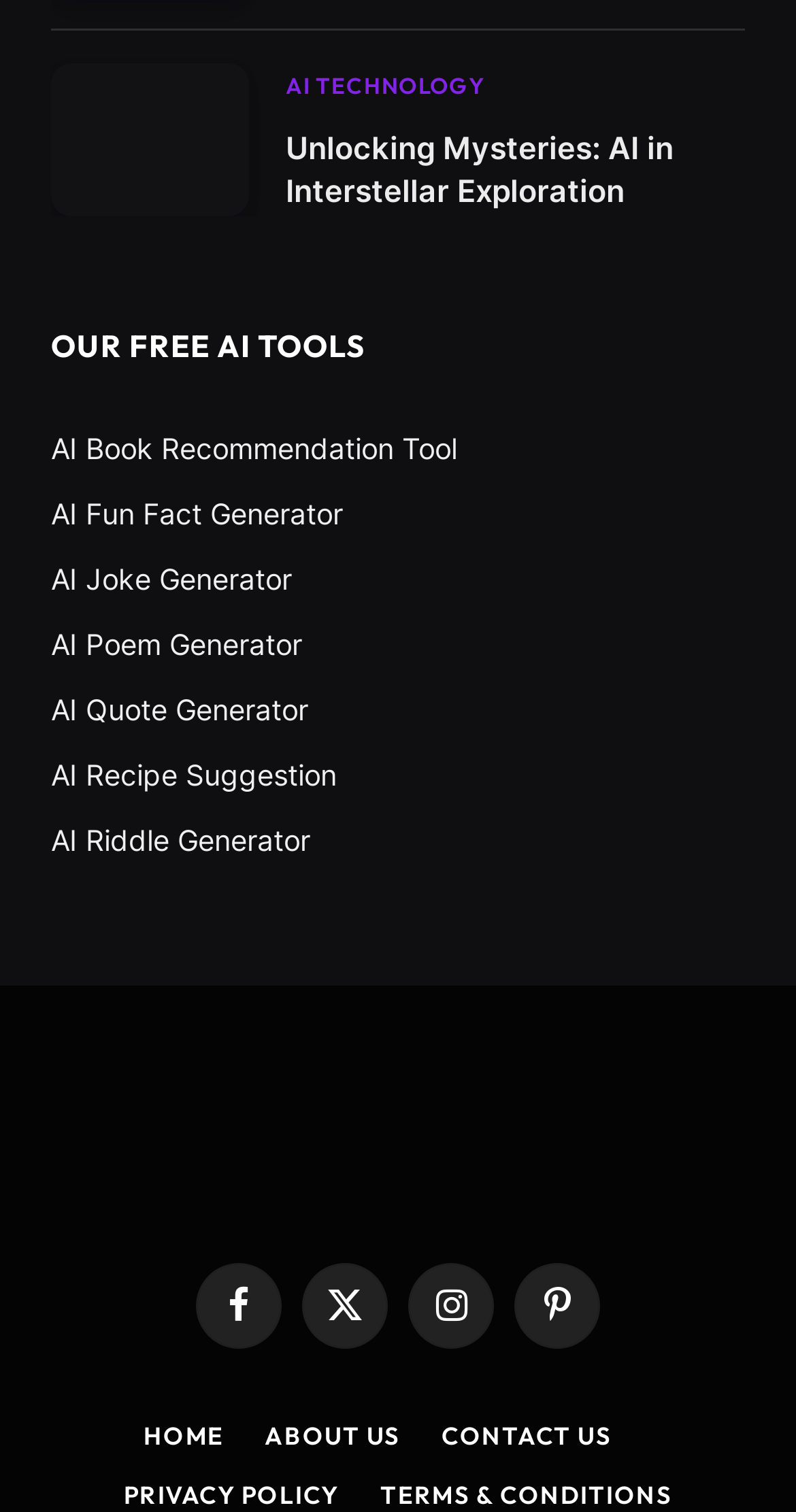Review the image closely and give a comprehensive answer to the question: What is the name of the website?

The name of the website can be determined by looking at the image element with the text 'AI Best Site'. This image is likely to be the logo of the website, indicating that the name of the website is 'AI Best Site'.